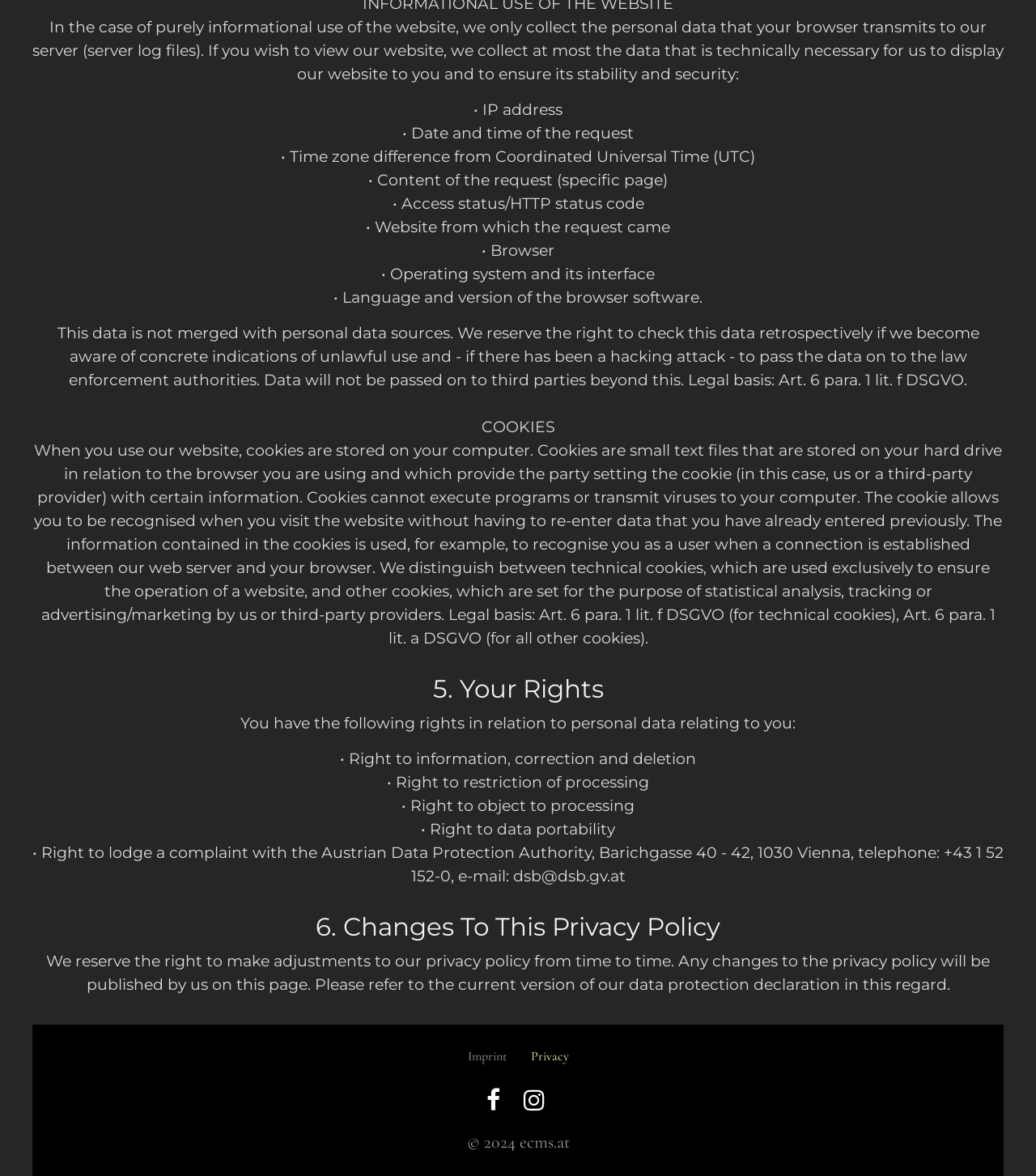Given the element description, predict the bounding box coordinates in the format (top-left x, top-left y, bottom-right x, bottom-right y), using floating point numbers between 0 and 1: 

[0.504, 0.925, 0.527, 0.945]